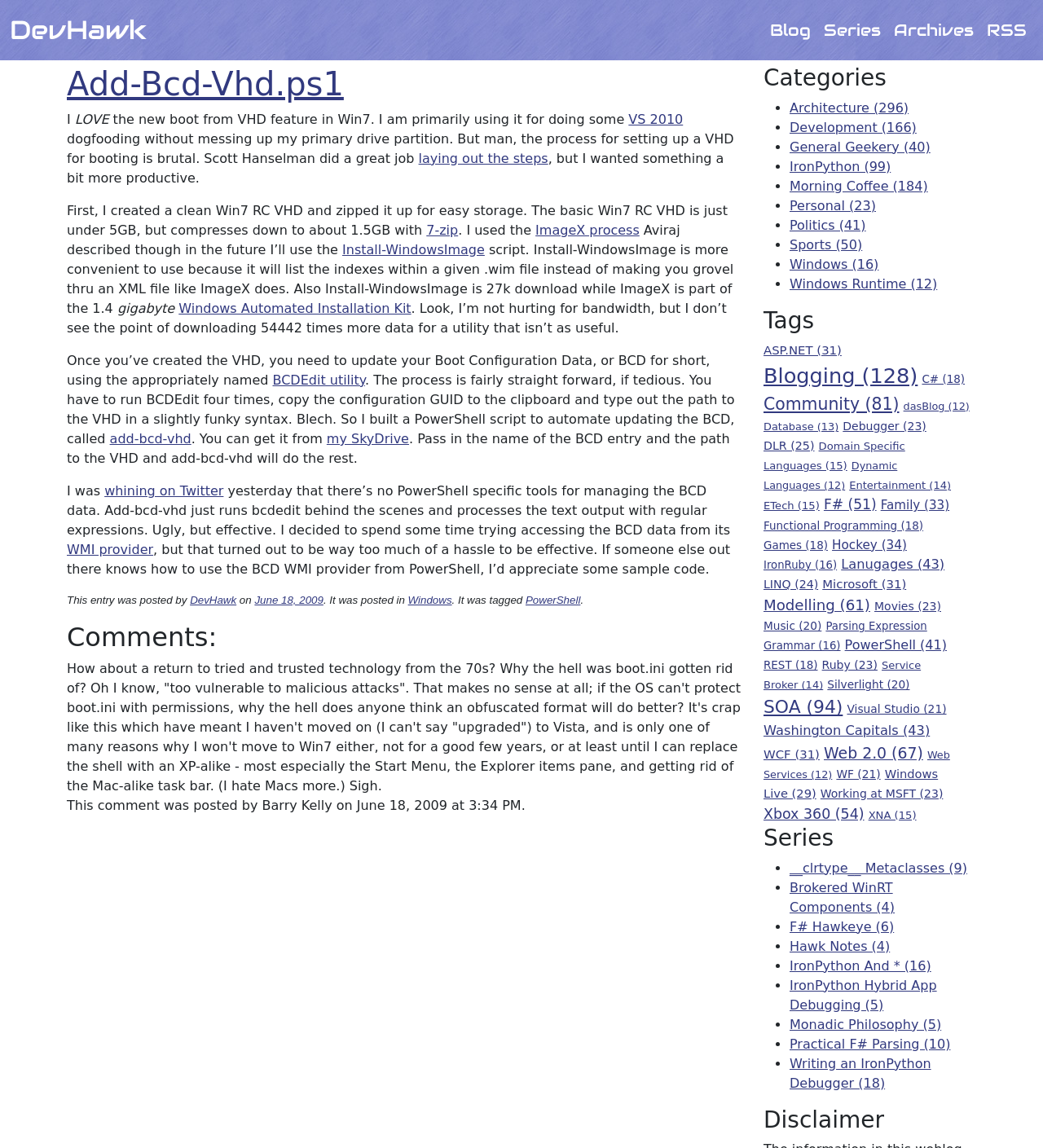Locate the bounding box coordinates of the clickable region to complete the following instruction: "Check the comments section."

[0.064, 0.542, 0.713, 0.569]